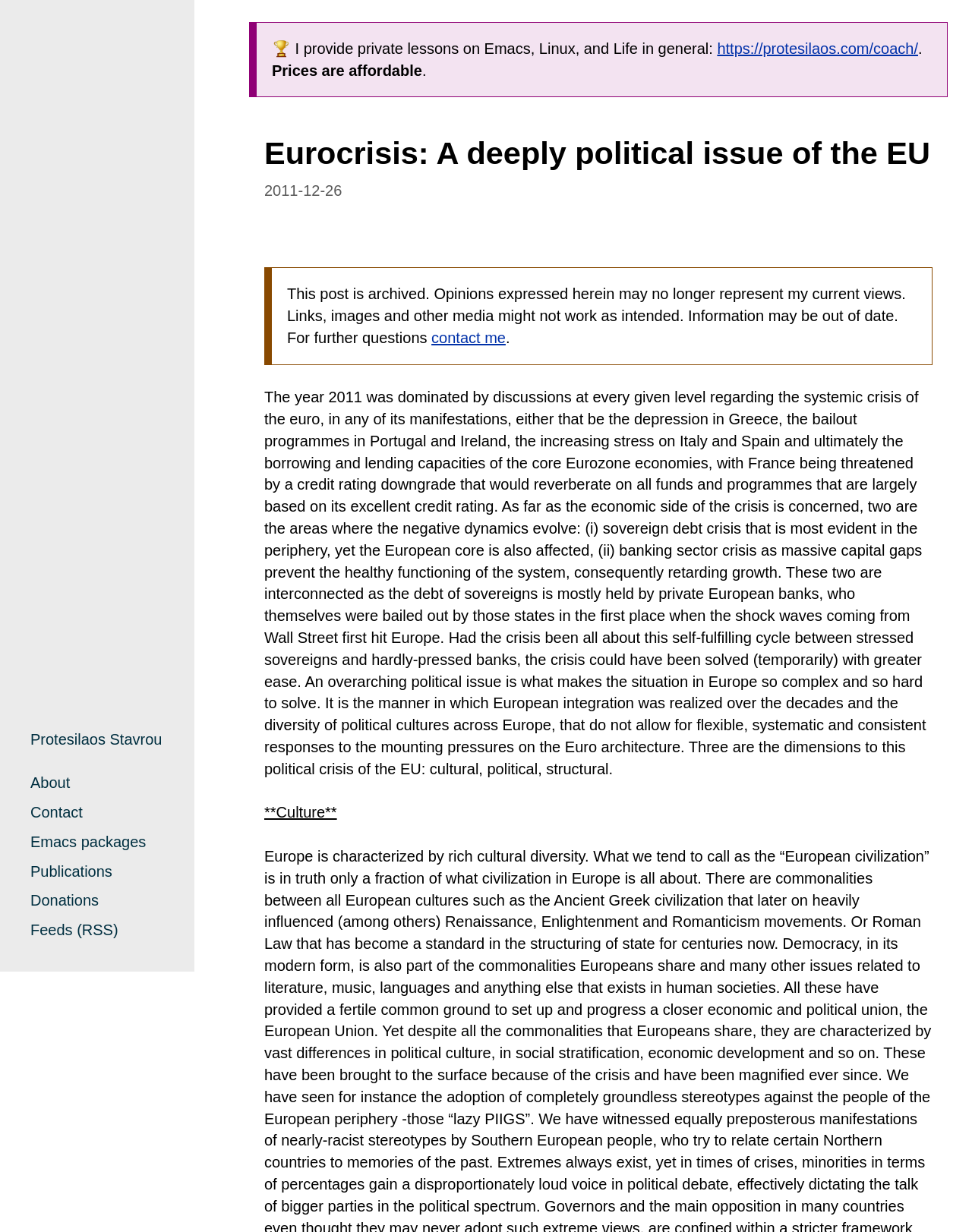Please determine and provide the text content of the webpage's heading.

Eurocrisis: A deeply political issue of the EU